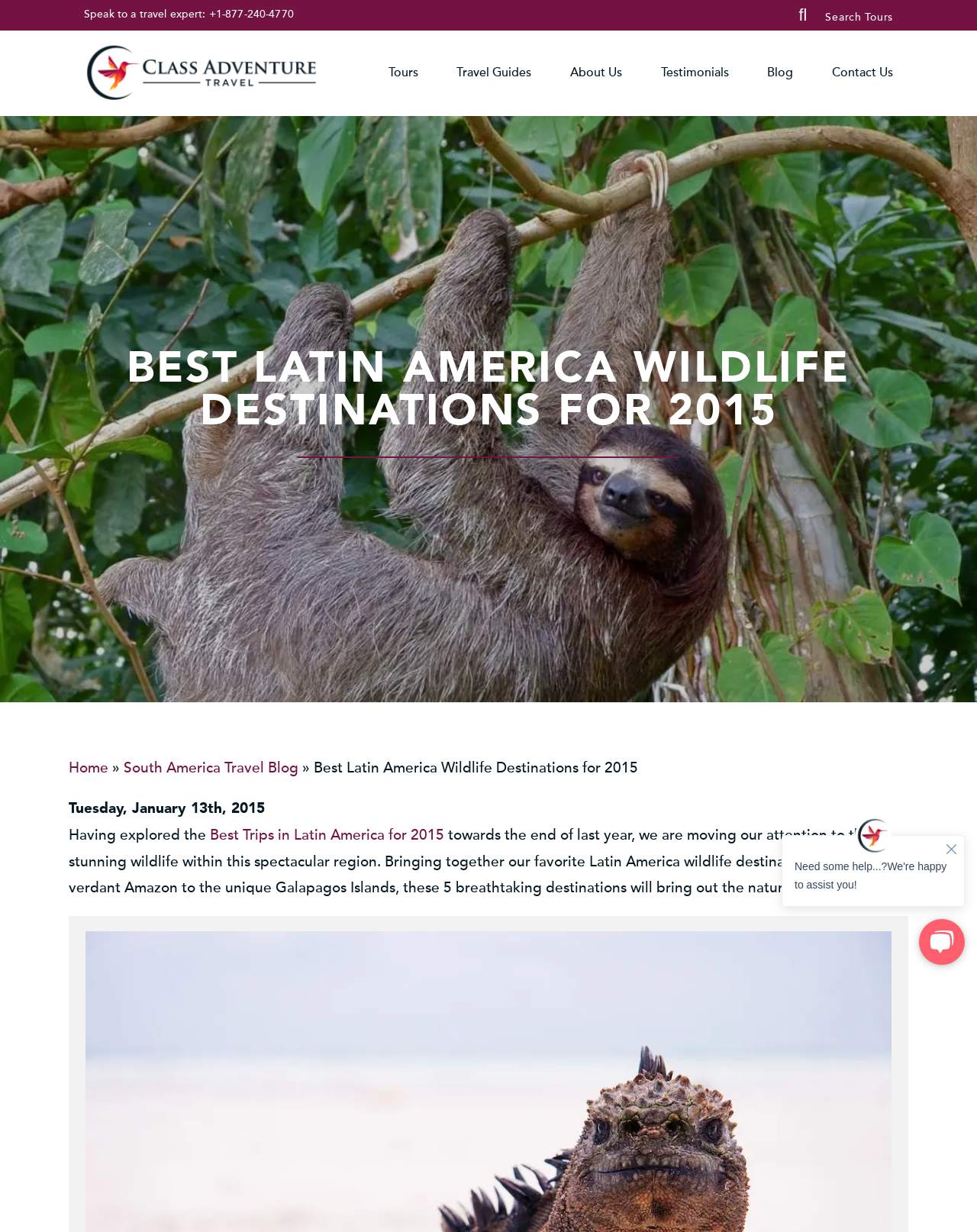Analyze the image and give a detailed response to the question:
What is the name of the travel company?

I found the name of the travel company by looking at the top section of the webpage, where it says 'Class Adventure Travel' as a heading and provides a link to the company's website.